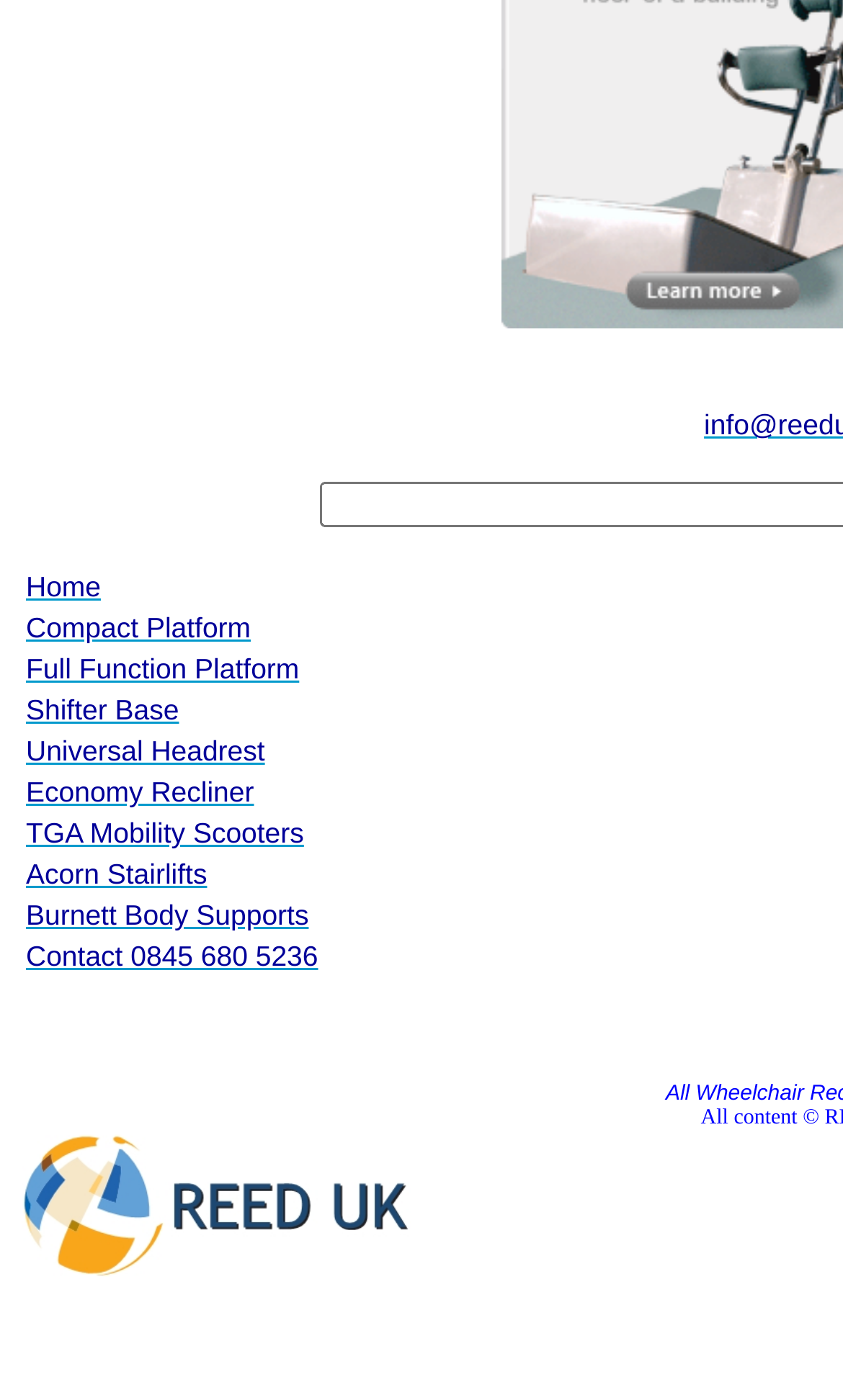Find and specify the bounding box coordinates that correspond to the clickable region for the instruction: "learn about TGA Mobility Scooters".

[0.031, 0.584, 0.361, 0.607]